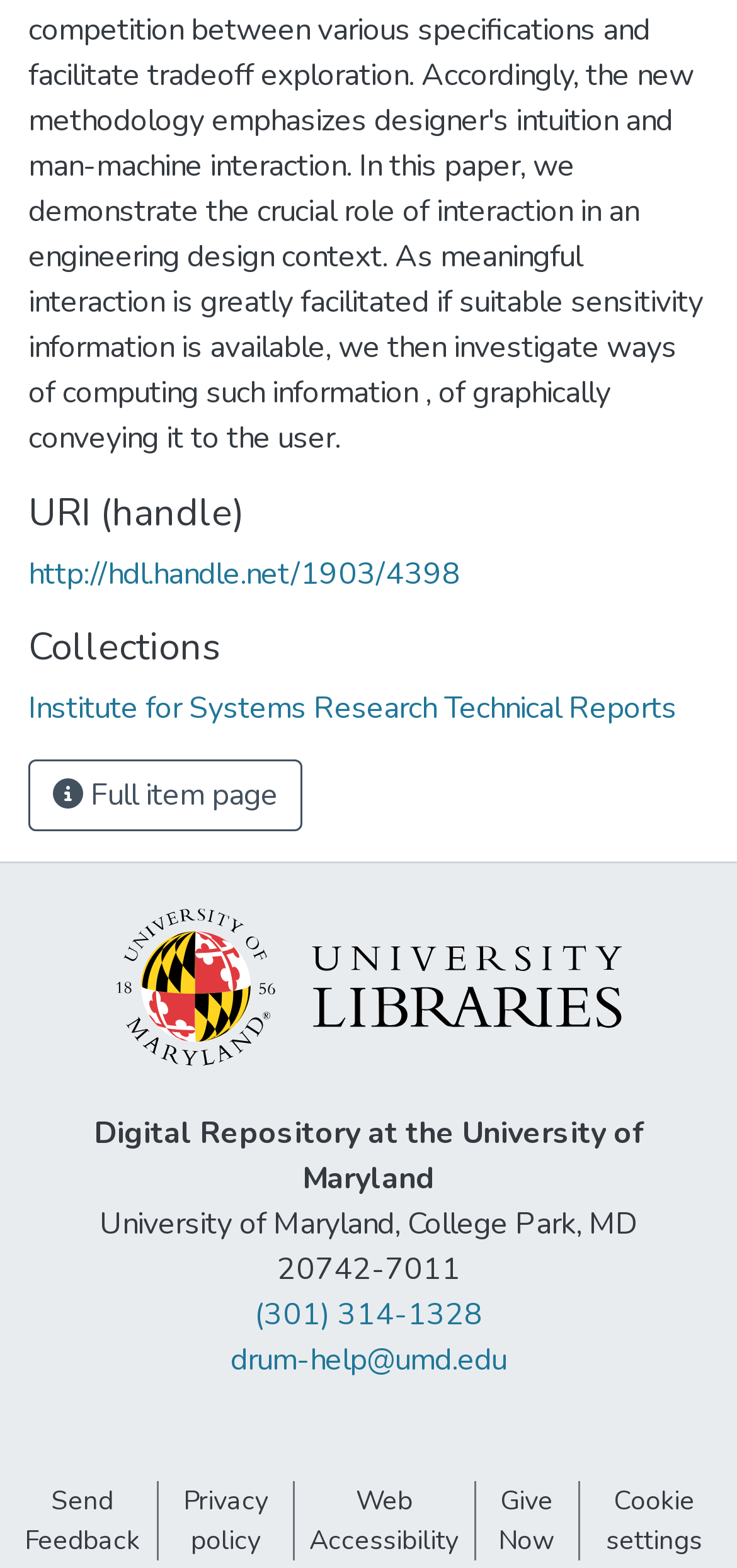Kindly determine the bounding box coordinates for the area that needs to be clicked to execute this instruction: "Go to UMD Libraries homepage".

[0.147, 0.615, 0.853, 0.641]